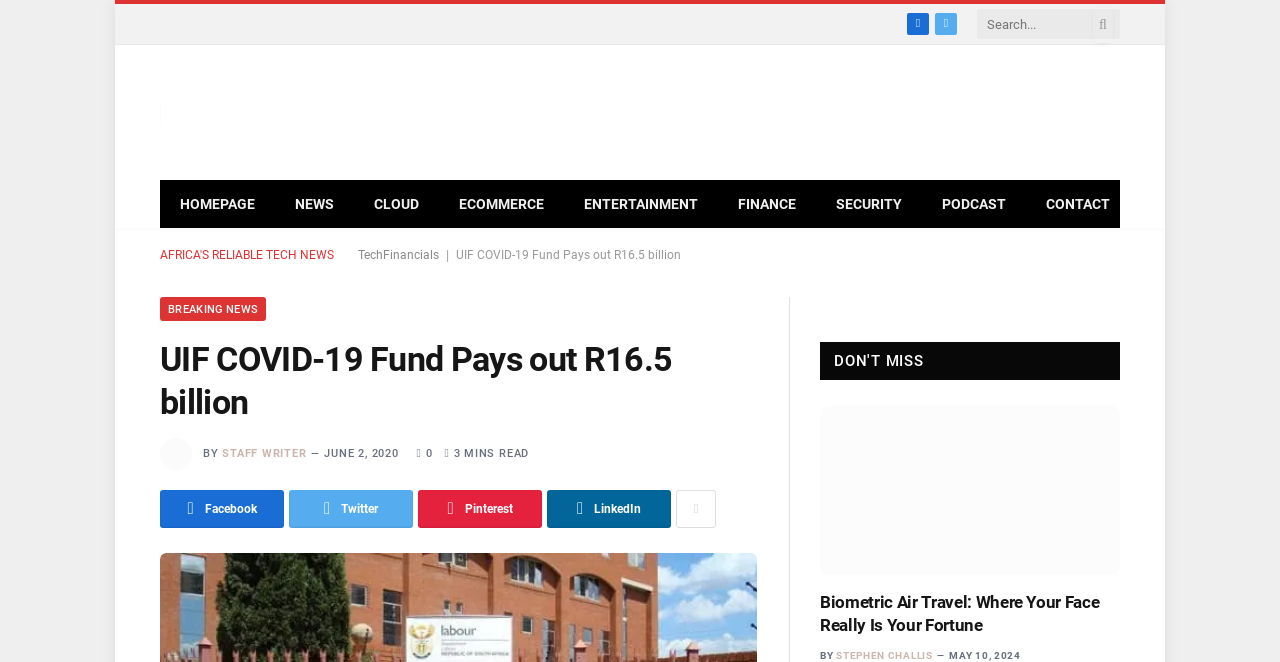Can you give a comprehensive explanation to the question given the content of the image?
How many social media links are available?

I counted the social media links at the top right corner of the webpage, which are Facebook, Twitter, and a search bar. Additionally, there are social media links at the bottom of the webpage, which are Facebook, Twitter, Pinterest, LinkedIn, and another unknown platform. In total, there are 5 social media links.